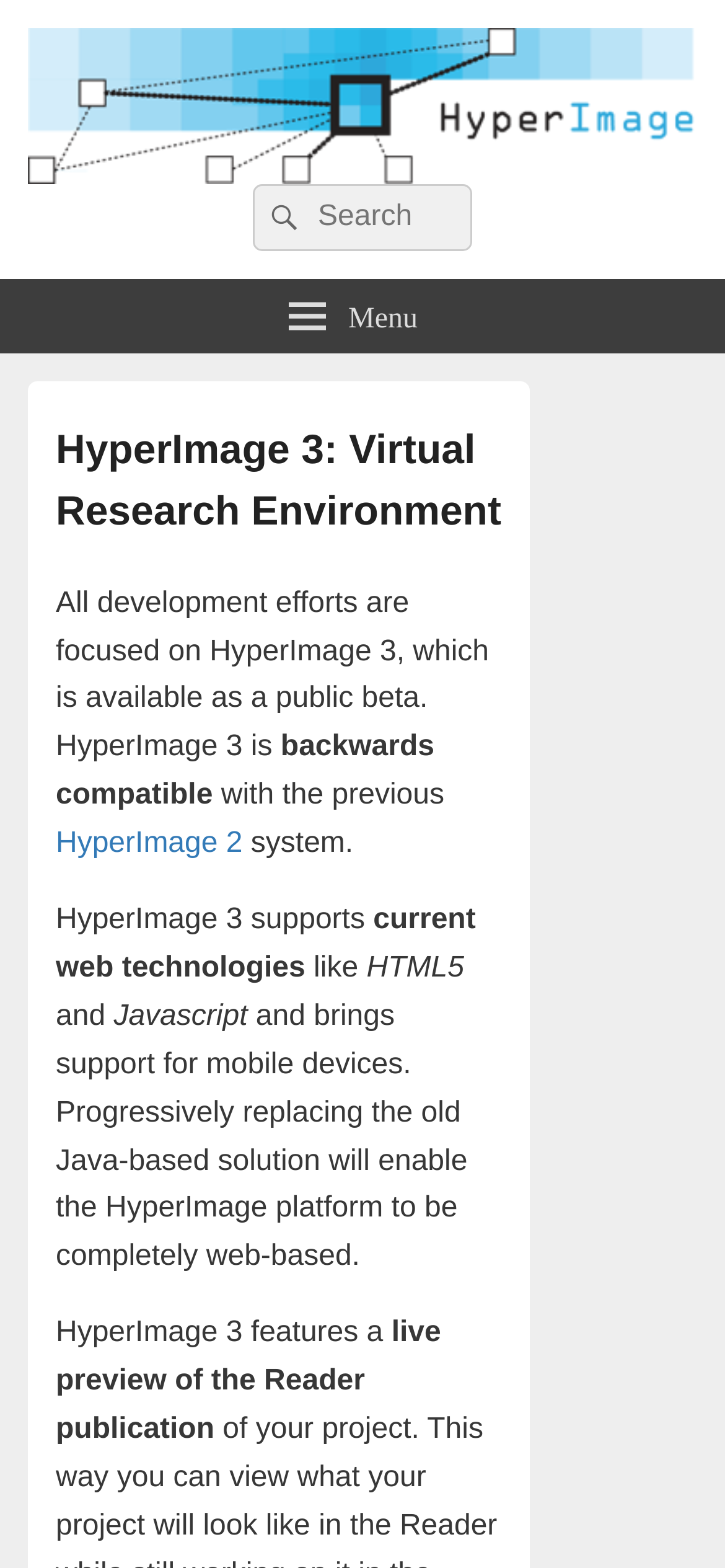What feature does HyperImage 3 have for the Reader publication?
Refer to the image and provide a detailed answer to the question.

According to the text in the menu section, 'HyperImage 3 features a live preview of the Reader publication.' This indicates that HyperImage 3 has a live preview feature for the Reader publication.